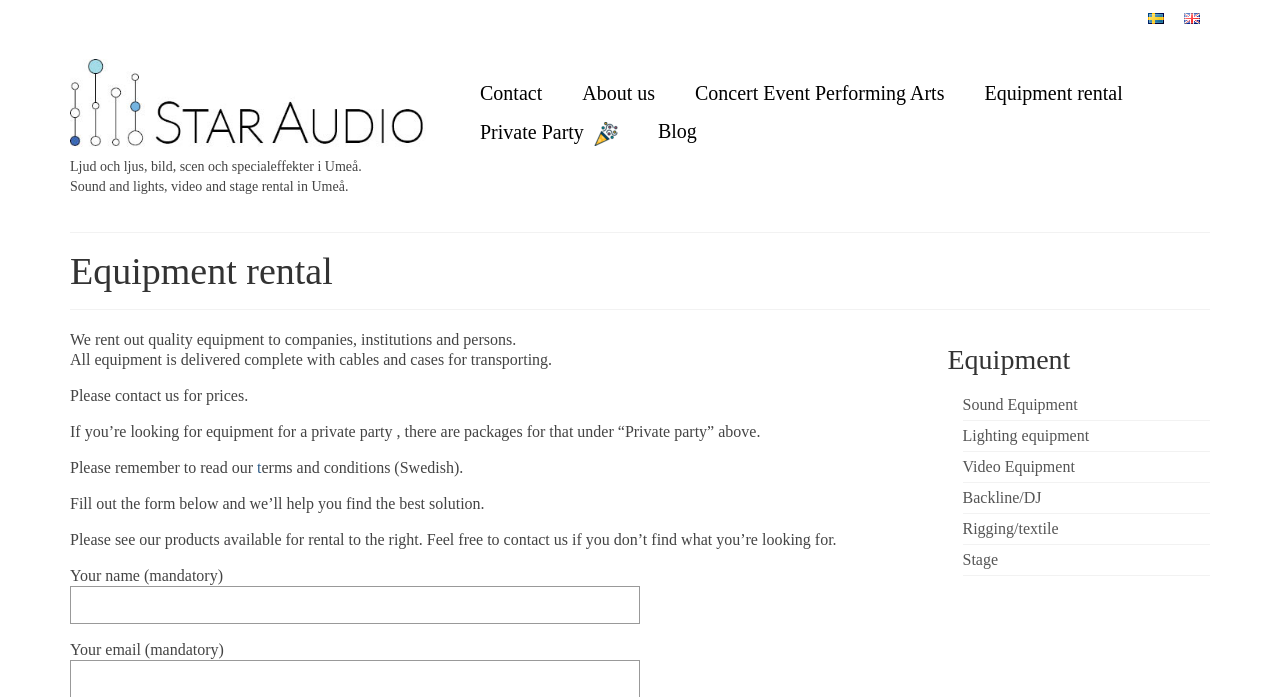What is the purpose of the form below the equipment rental information?
With the help of the image, please provide a detailed response to the question.

The purpose of the form can be inferred from the StaticText 'Fill out the form below and we’ll help you find the best solution.' with bounding box coordinates [0.055, 0.71, 0.379, 0.734].